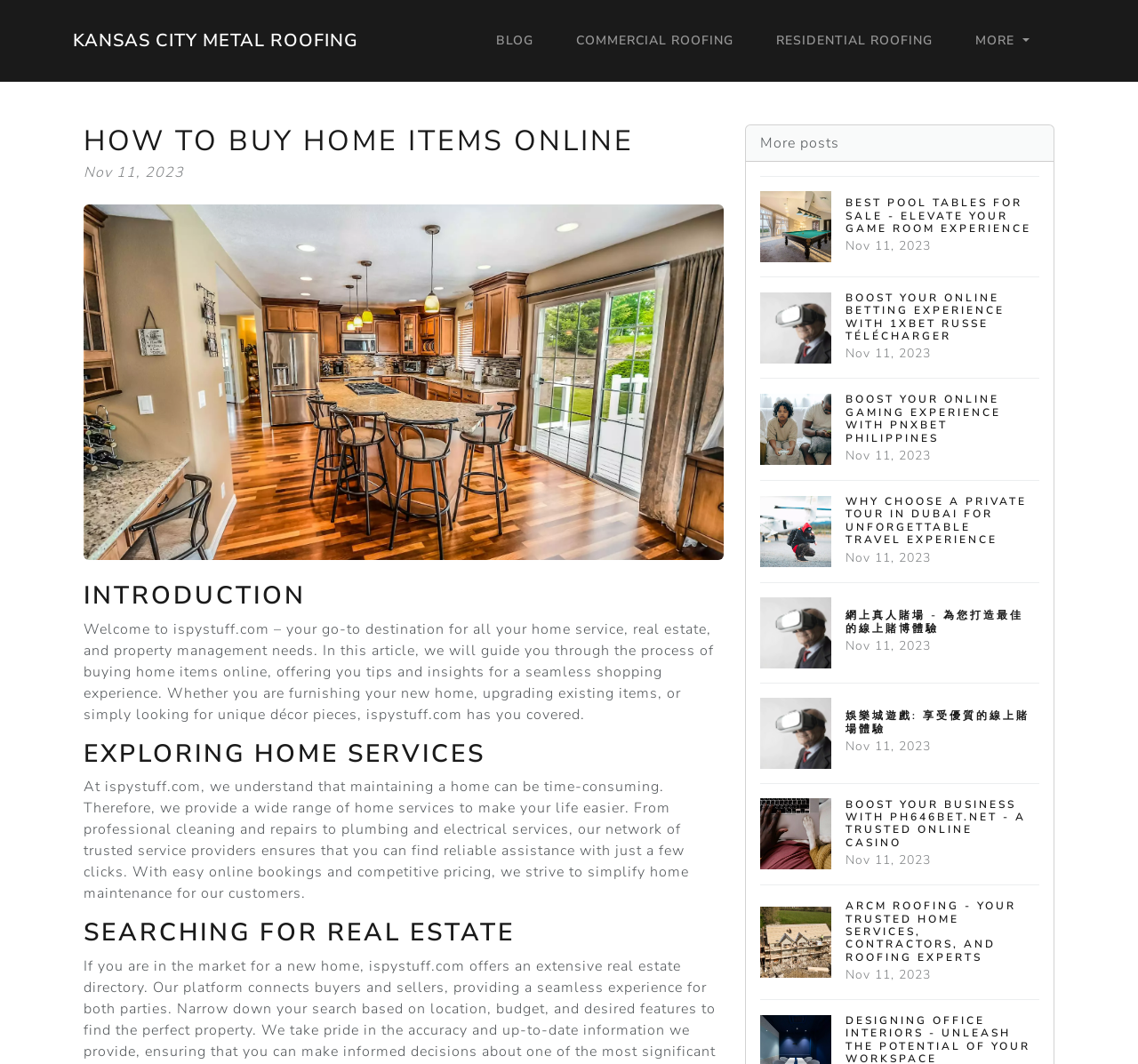Based on the image, provide a detailed and complete answer to the question: 
What is the purpose of the 'MORE' button?

The 'MORE' button is likely used to expand a list of items or options. This is inferred from its location and the fact that it is a button, which suggests that it has an interactive function.